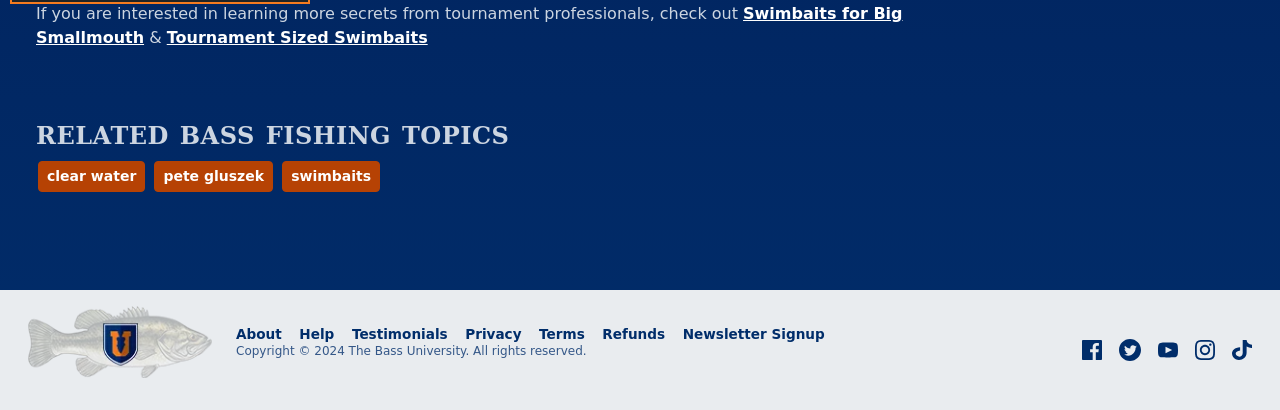Locate the bounding box of the user interface element based on this description: "alt="Bass University Membership Sale"".

[0.009, 0.516, 0.244, 0.562]